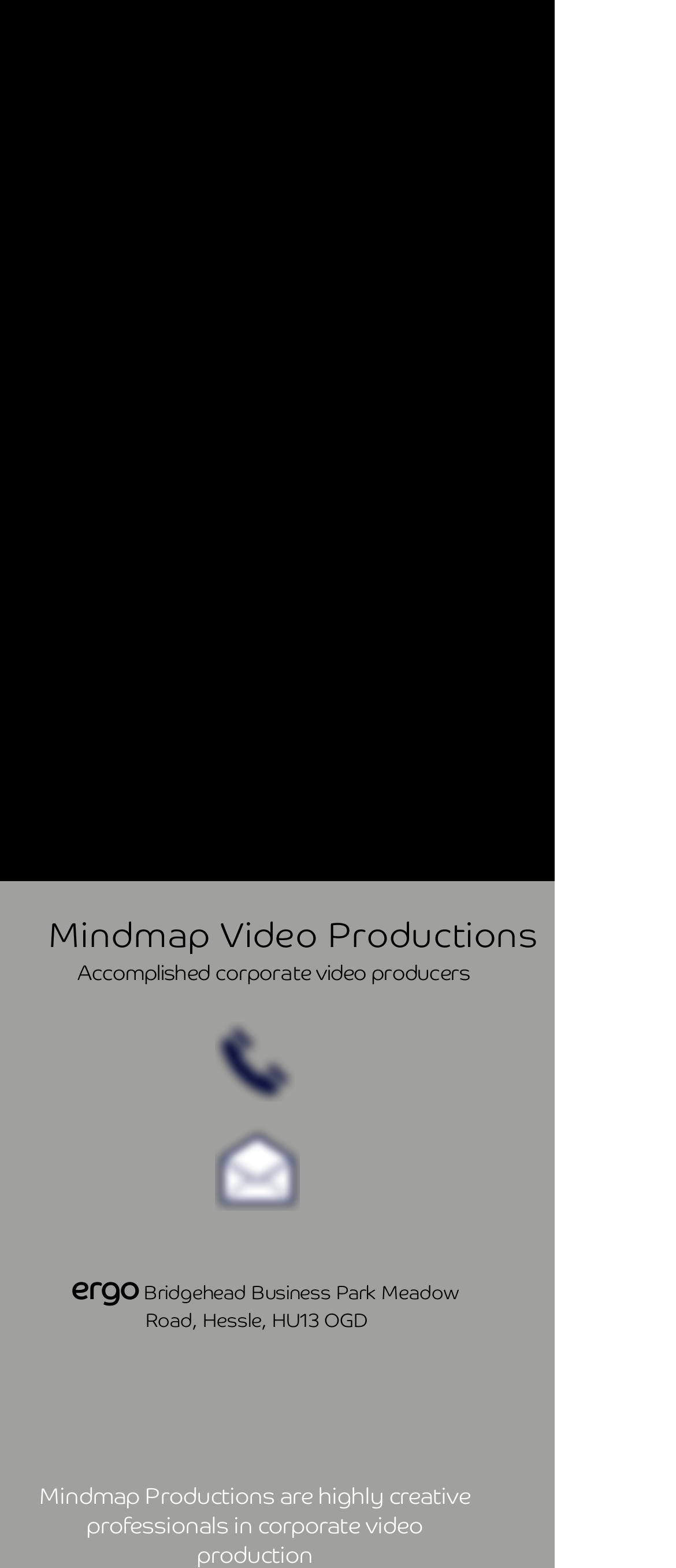Determine the bounding box for the UI element that matches this description: "aria-label="Instagram - White Circle"".

[0.213, 0.338, 0.254, 0.356]